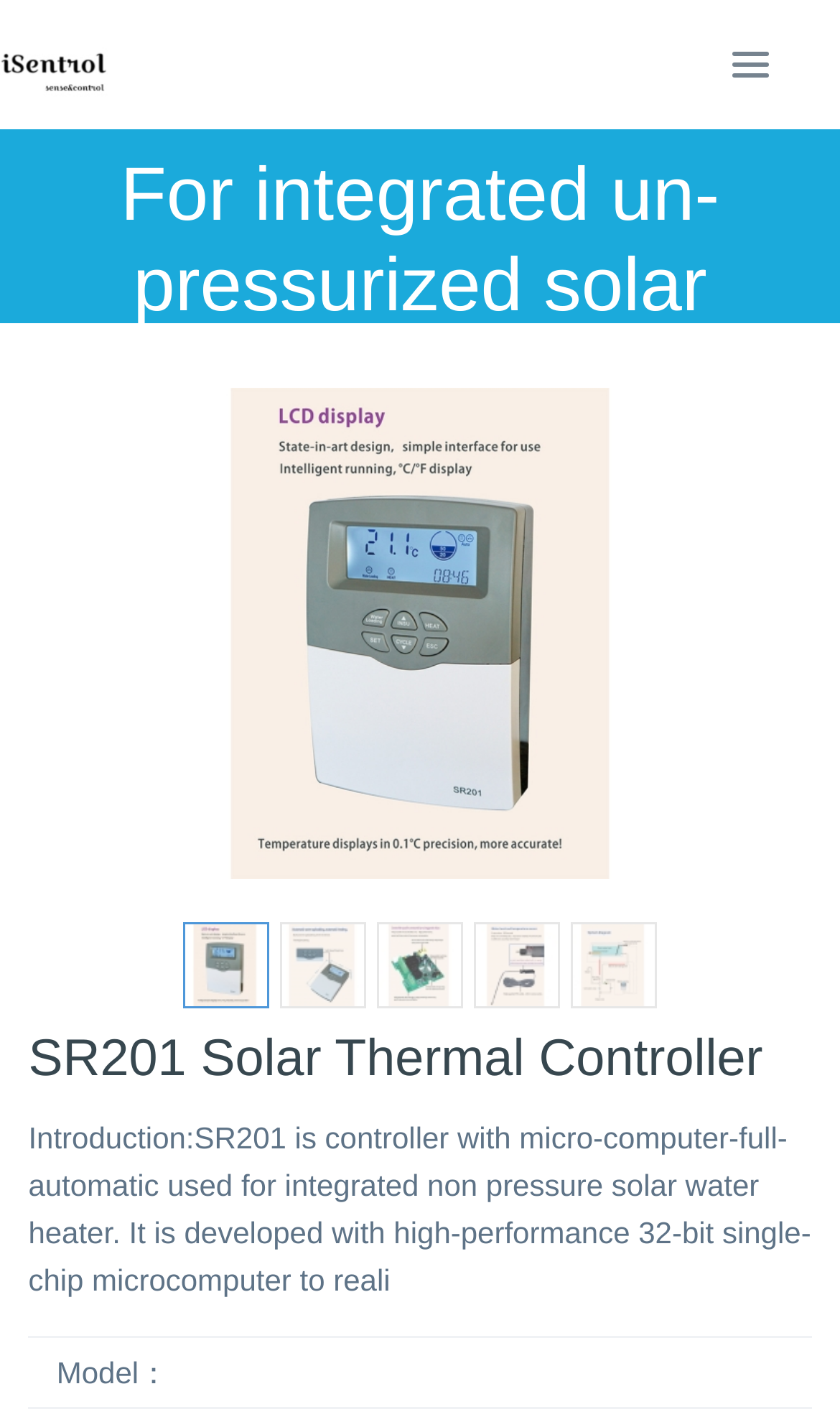Find and provide the bounding box coordinates for the UI element described here: "alt="SR201 Solar Thermal Controller"". The coordinates should be given as four float numbers between 0 and 1: [left, top, right, bottom].

[0.034, 0.274, 0.967, 0.62]